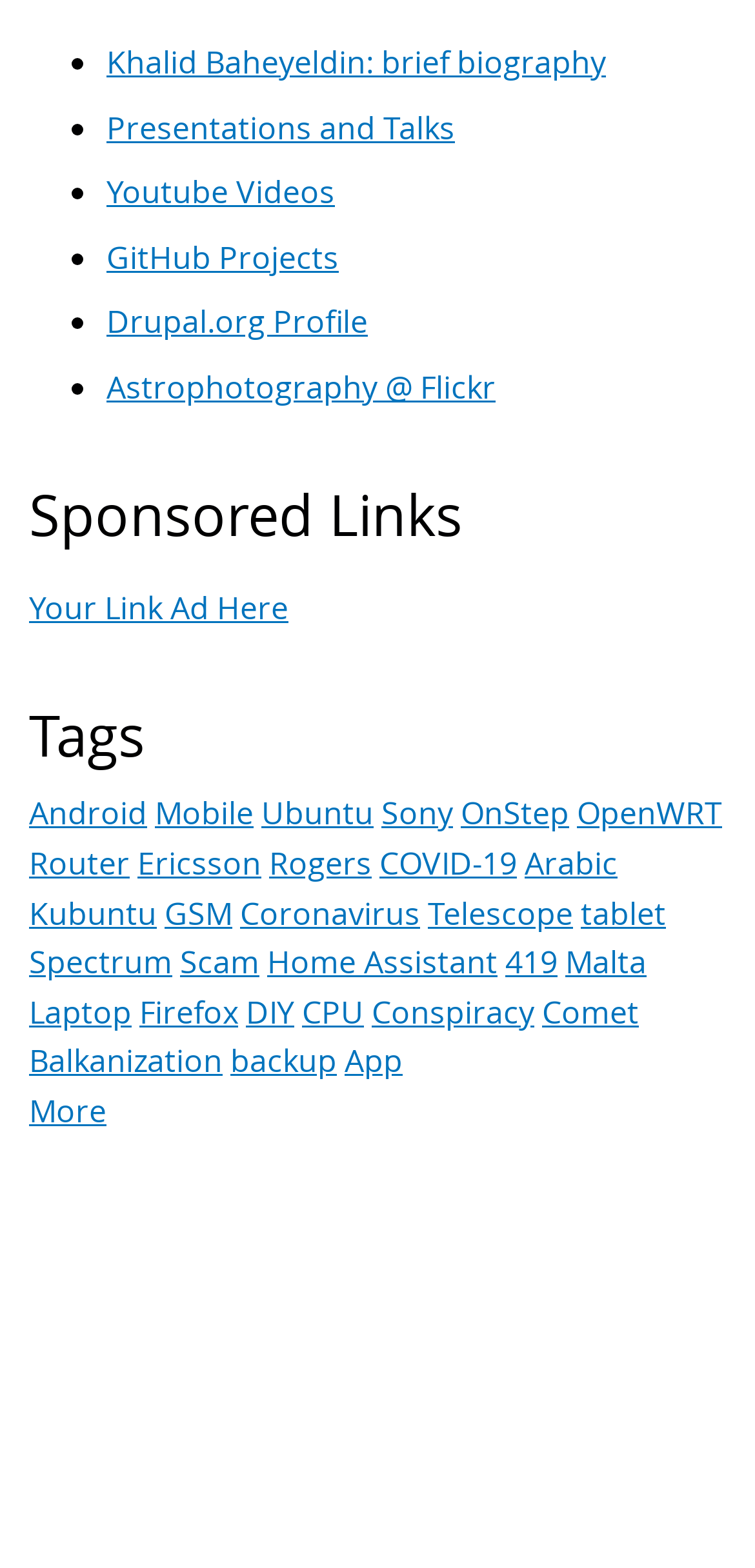What is the last link on the webpage? Analyze the screenshot and reply with just one word or a short phrase.

More